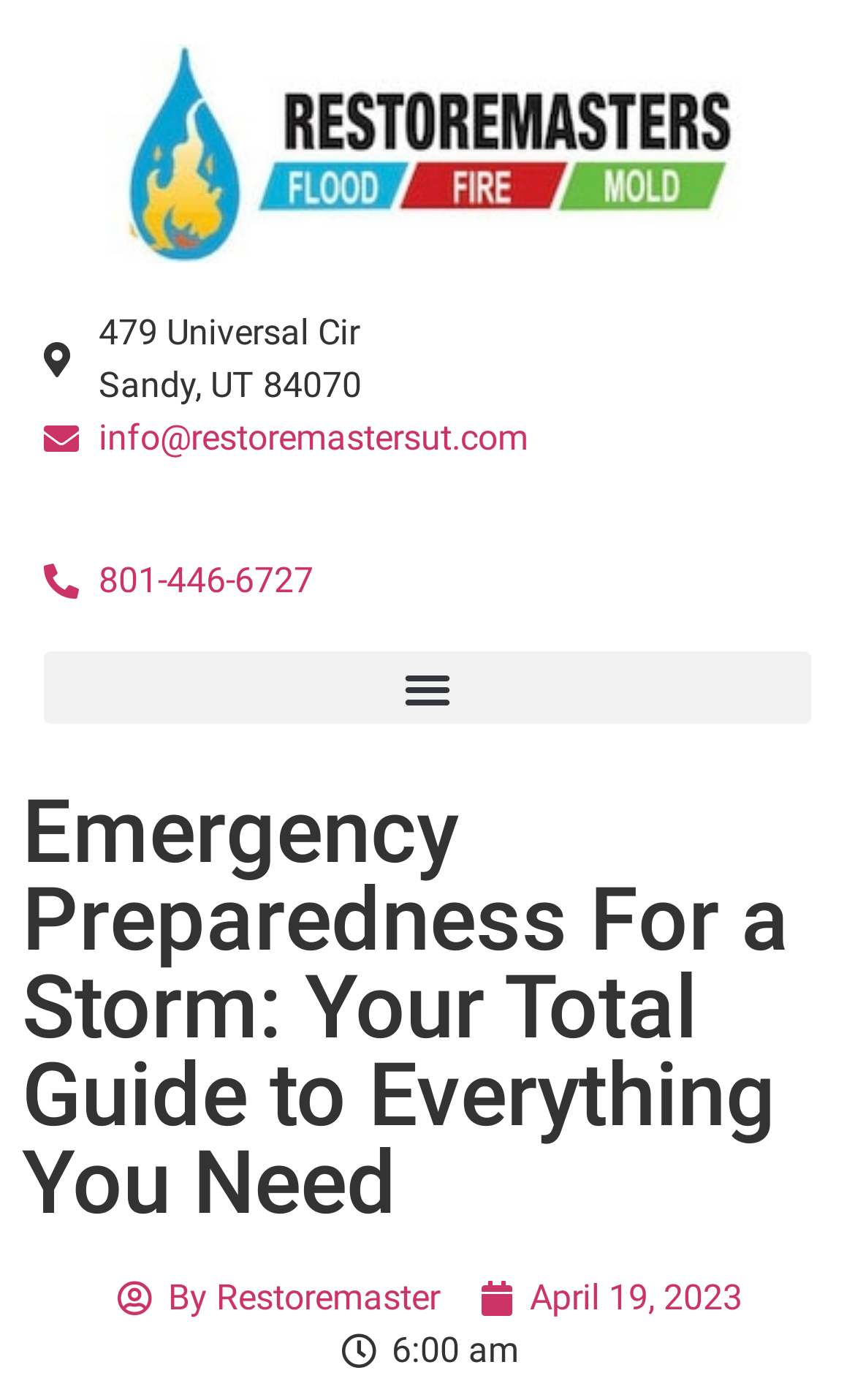Use a single word or phrase to answer the question:
What is the phone number of the company?

801-446-6727